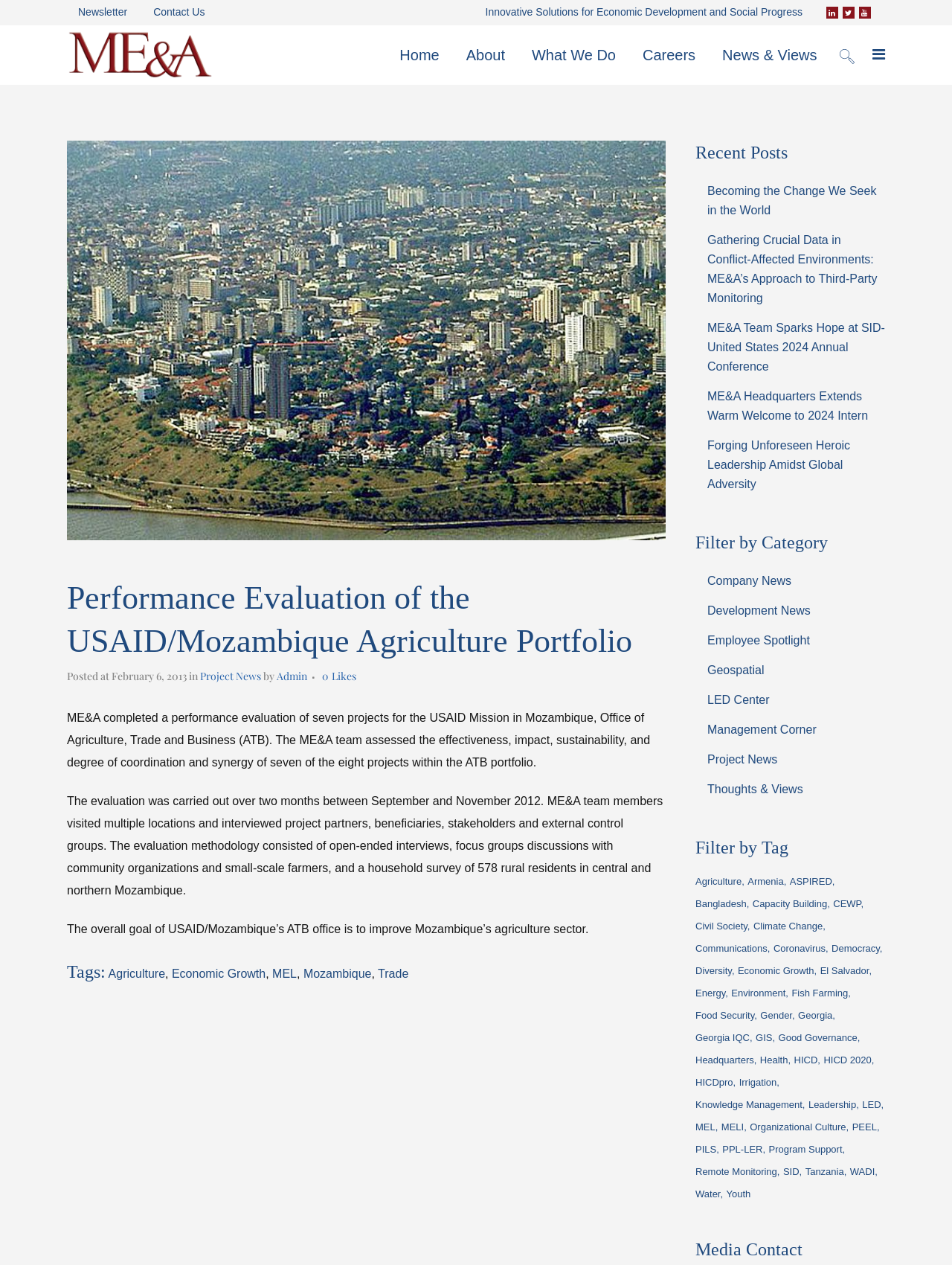What is the text of the first link on the top right?
Please answer the question with a single word or phrase, referencing the image.

Newsletter